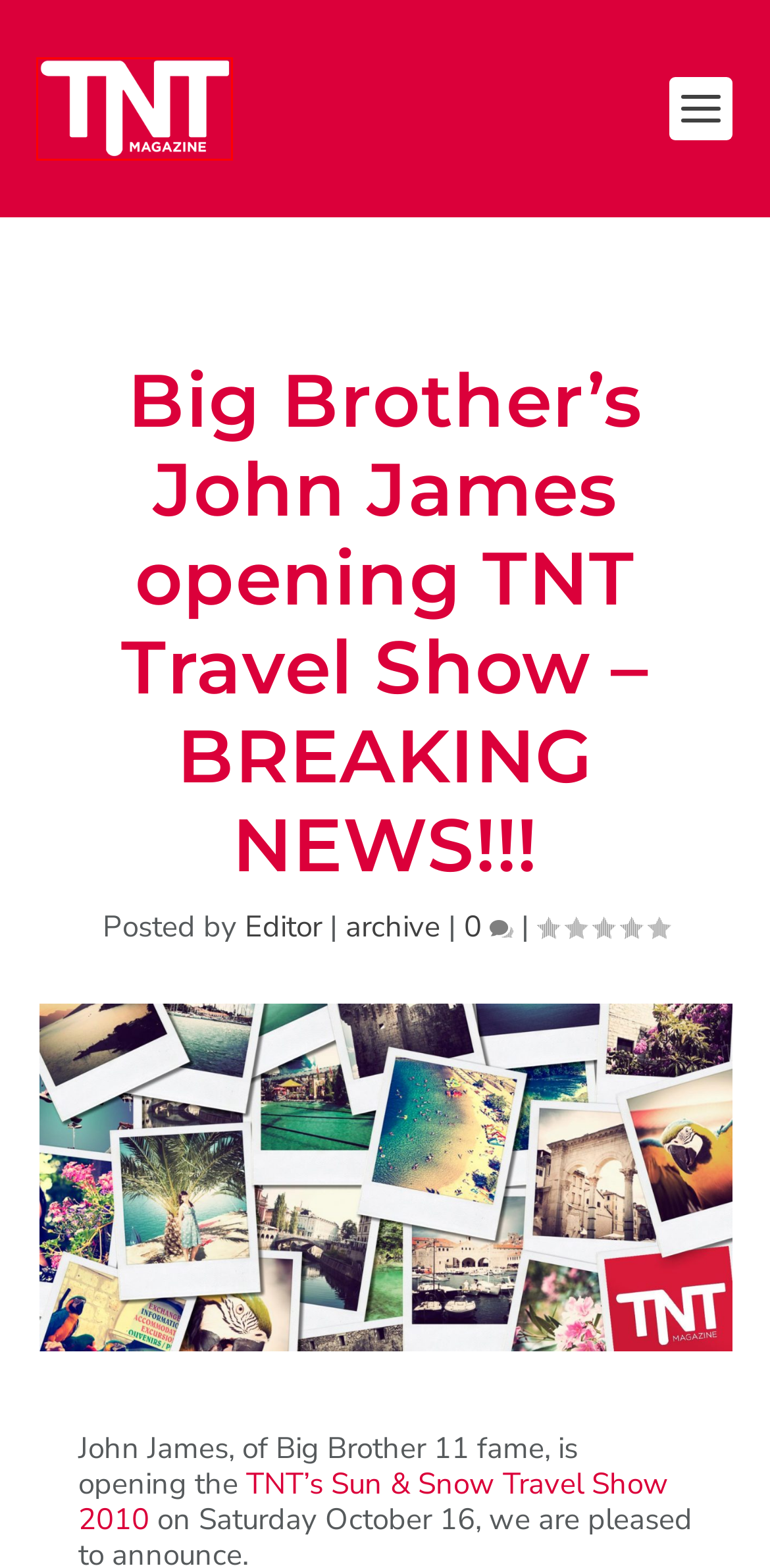Observe the screenshot of a webpage with a red bounding box around an element. Identify the webpage description that best fits the new page after the element inside the bounding box is clicked. The candidates are:
A. TNT Magazine | Live your Life and Travel
B. Buffer - Publishing
C. Editor, Author At TNT Magazine
D. Art: Thrive - TNT Magazine
E. Contact - TNT Magazine
F. Archive Archives - TNT Magazine
G. Race To The City Of Gold - TNT Magazine
H. Bartenders (£13.50 an hour) | TNT Jobs

A